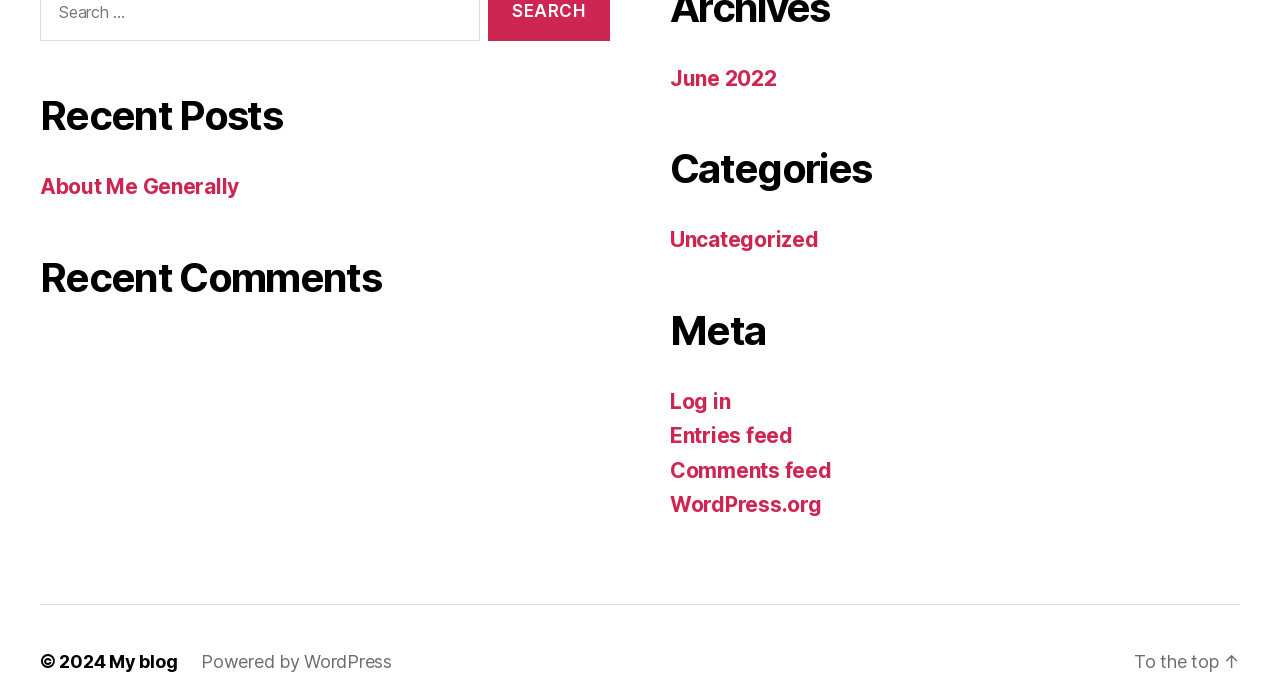Identify the bounding box of the HTML element described as: "Uncategorized".

[0.523, 0.328, 0.639, 0.365]